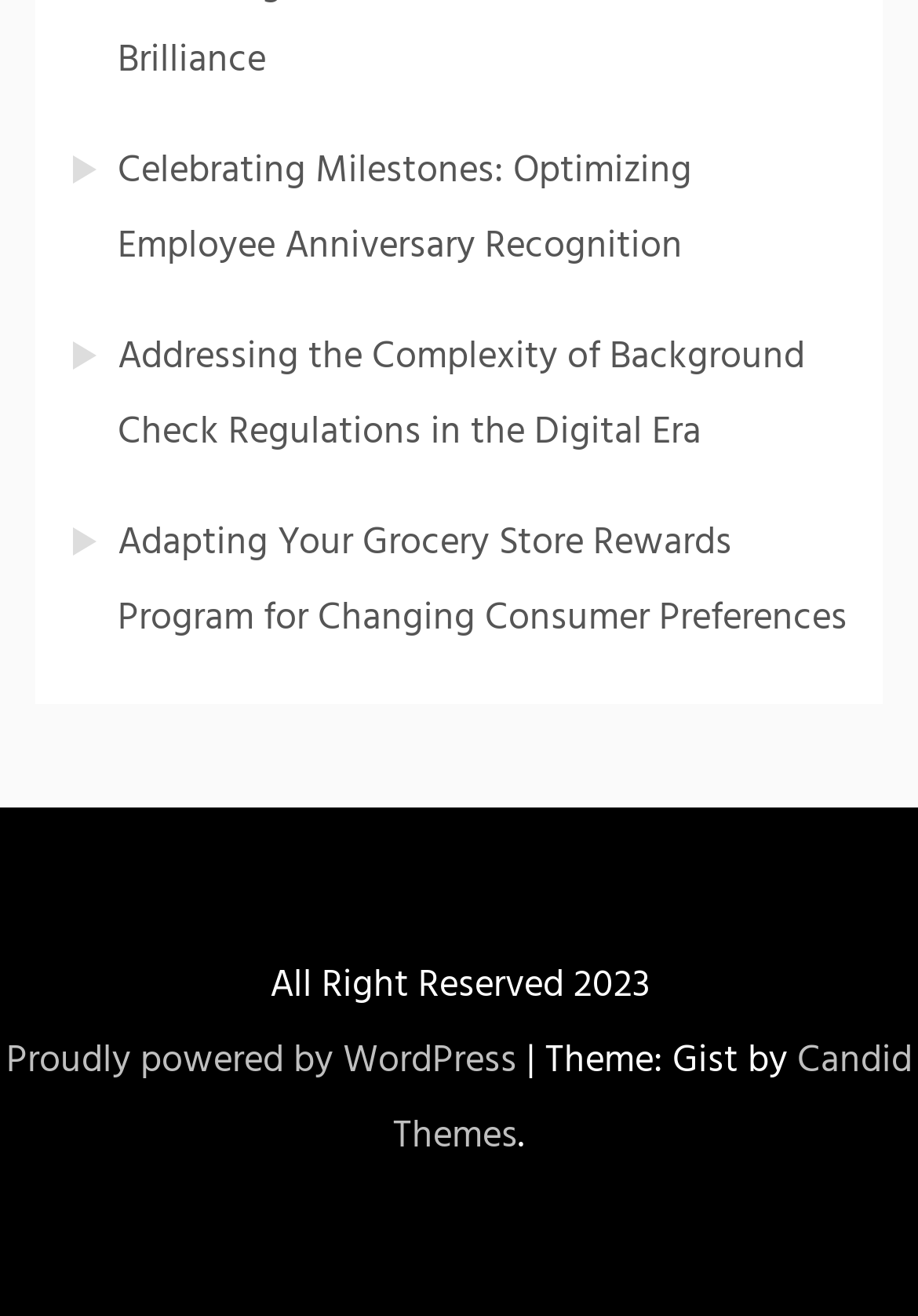Give a one-word or short phrase answer to this question: 
What is the separator used between the theme name and the theme provider?

|